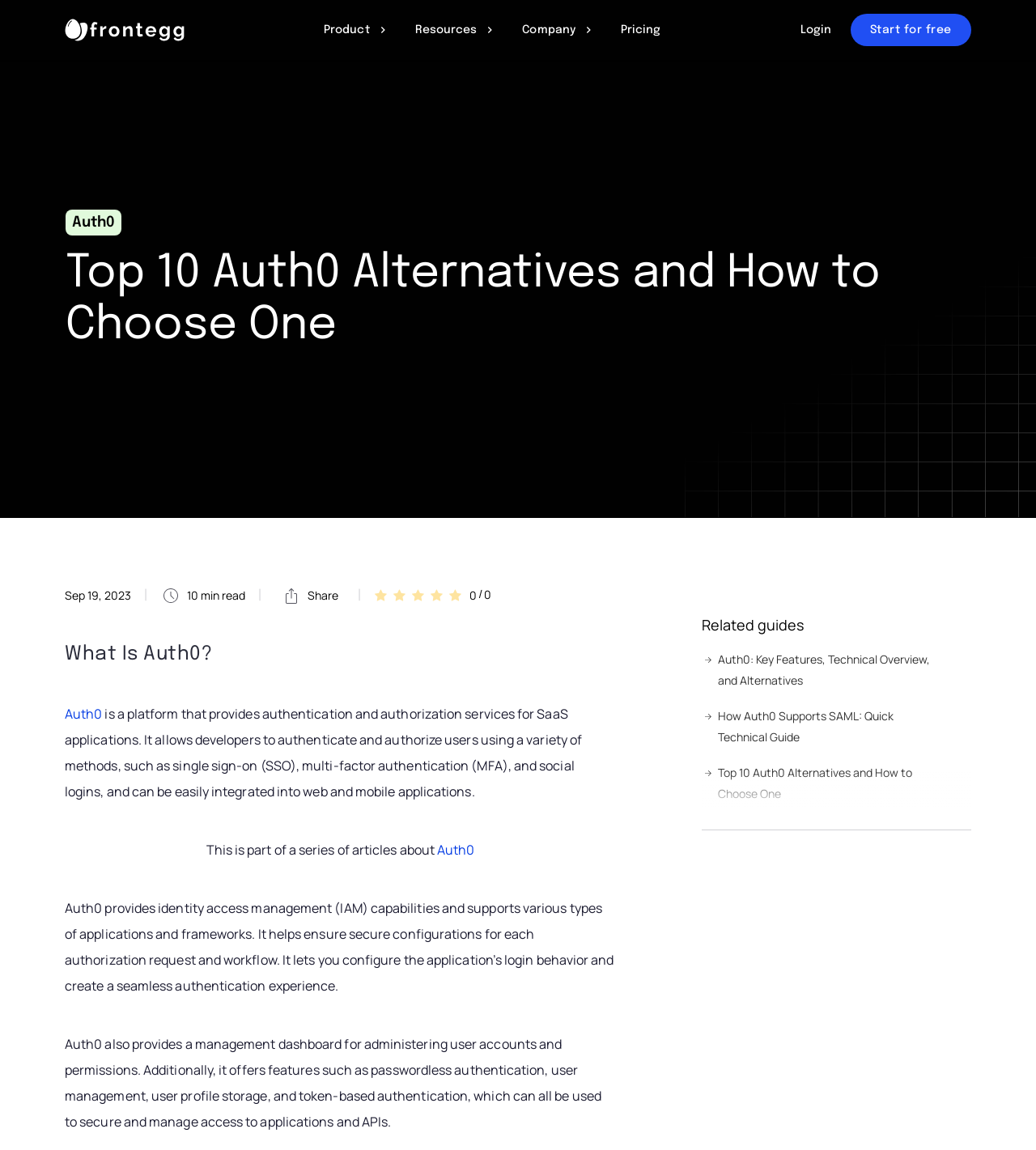What is the date of the article?
Can you give a detailed and elaborate answer to the question?

I found the date 'Sep 19, 2023' in the article, which is located near the top of the page, so this is the date of the article.